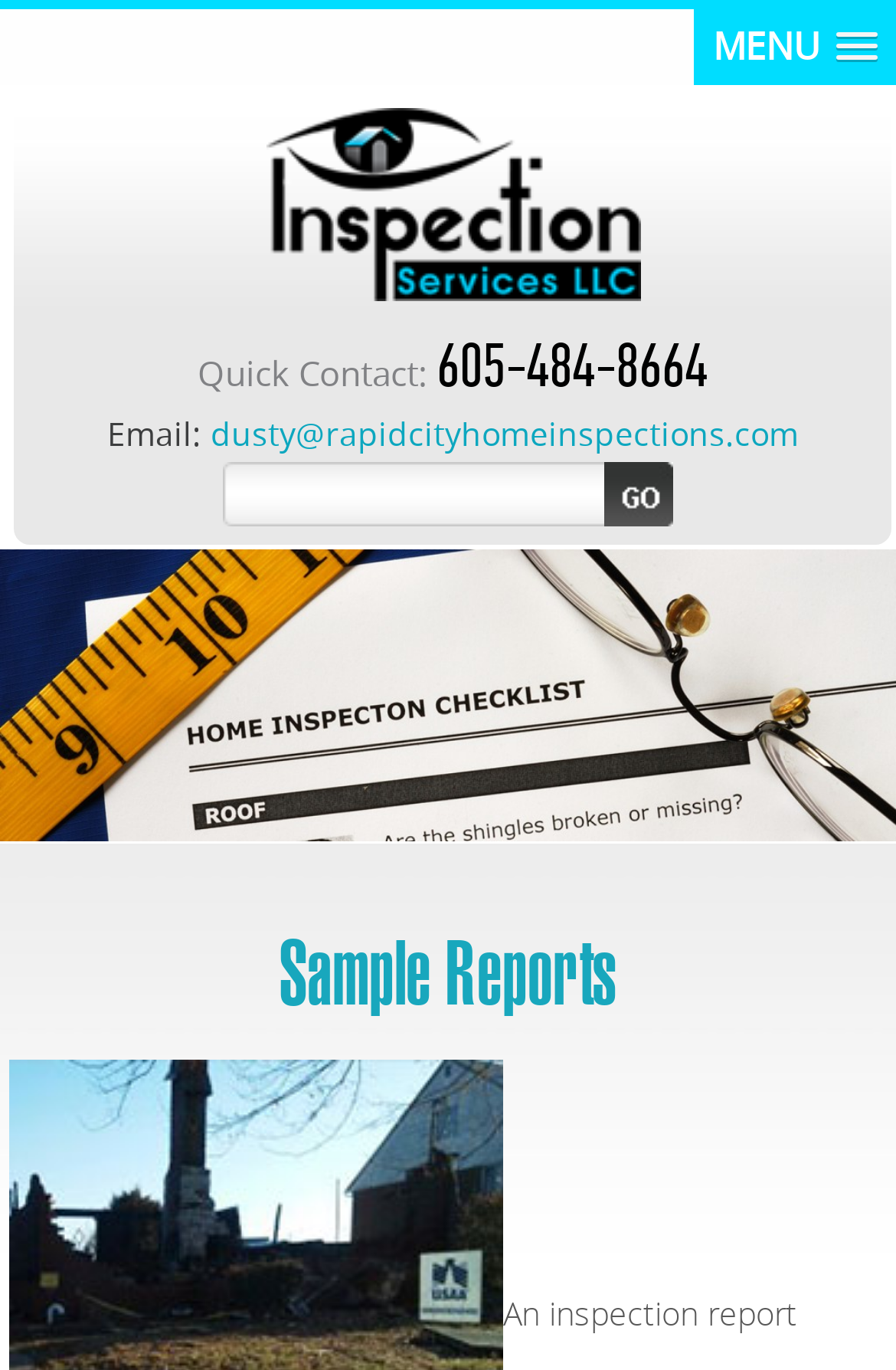Give a detailed account of the webpage.

The webpage is about Rapid City Home Inspection Services, specifically showcasing sample reports. At the top right corner, there is a "MENU" link that has a popup menu. Below it, there is an empty link, which might be a decorative element. 

On the left side, there is a complementary section that takes up most of the width. Within this section, there are two headings: "Quick Contact: 605-484-8664" and "Email: dusty@rapidcityhomeinspections.com". The email address is also a clickable link. Below these headings, there is a textbox and a button, possibly for users to input their information.

On the right side of the complementary section, there is a large image that spans the entire width, taking up about a quarter of the page's height. The image is likely a sample report, as indicated by its file name "InspectionServicesSampleReport.pdf".

Below the image, there is a prominent heading "Sample Reports" that stretches across the page. This heading is likely the main title of the webpage, highlighting the importance of sample reports in home inspection services.